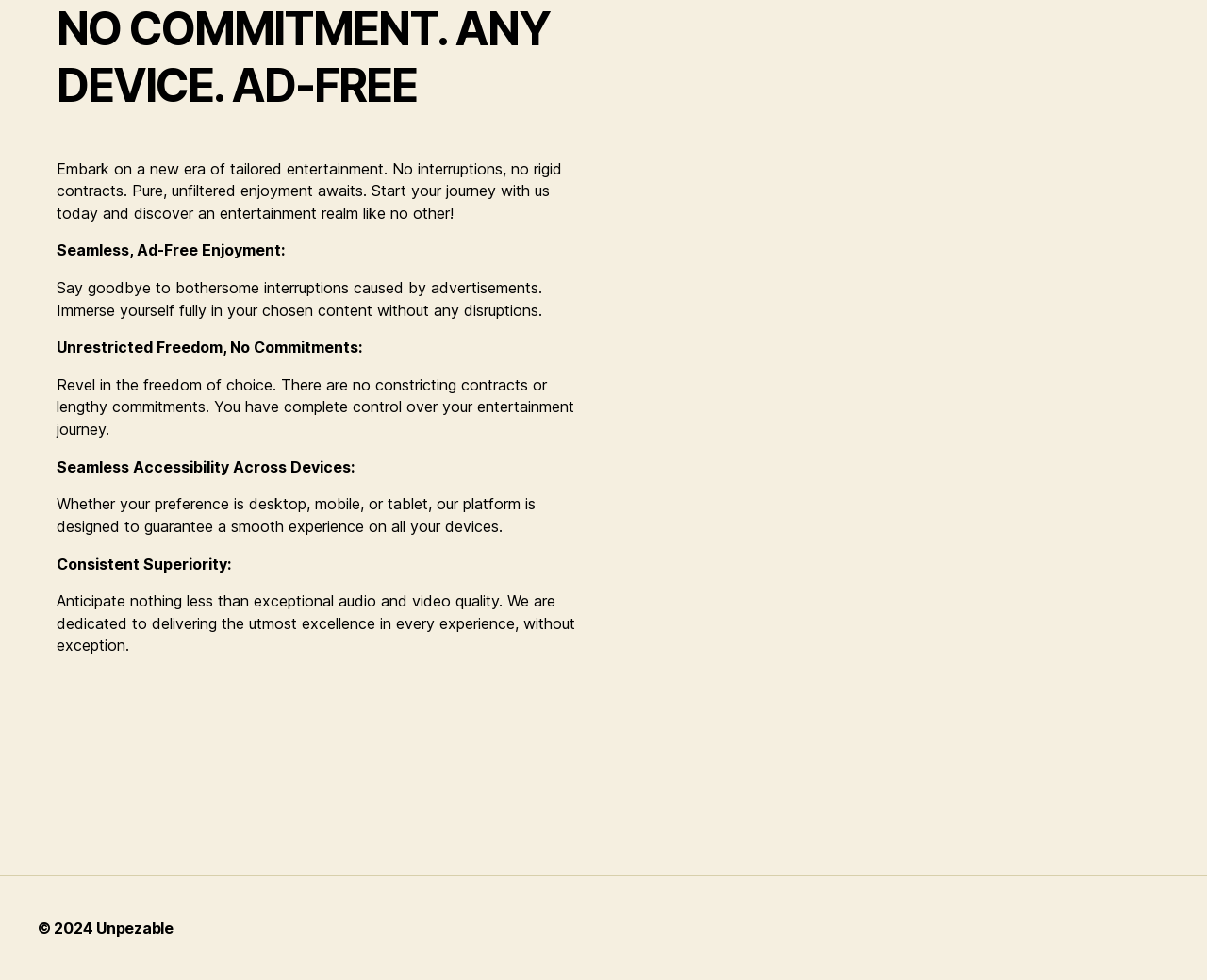Please use the details from the image to answer the following question comprehensively:
What is the main benefit of this entertainment platform?

Based on the webpage, the main benefit of this entertainment platform is ad-free enjoyment, as stated in the heading 'NO COMMITMENT. ANY DEVICE. AD-FREE' and further explained in the text 'Say goodbye to bothersome interruptions caused by advertisements. Immerse yourself fully in your chosen content without any disruptions.'